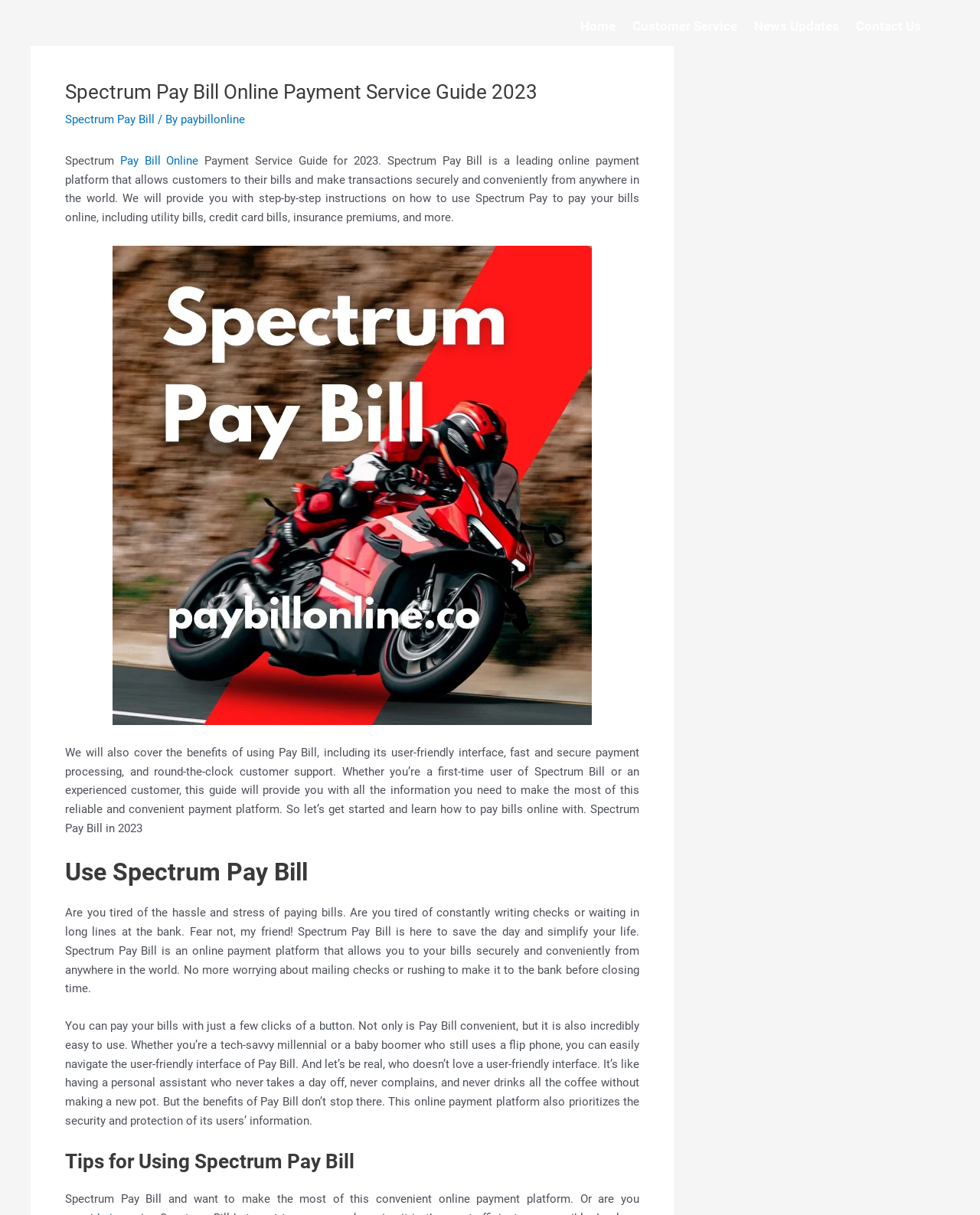Give a succinct answer to this question in a single word or phrase: 
What is the name of the online payment platform?

Spectrum Pay Bill